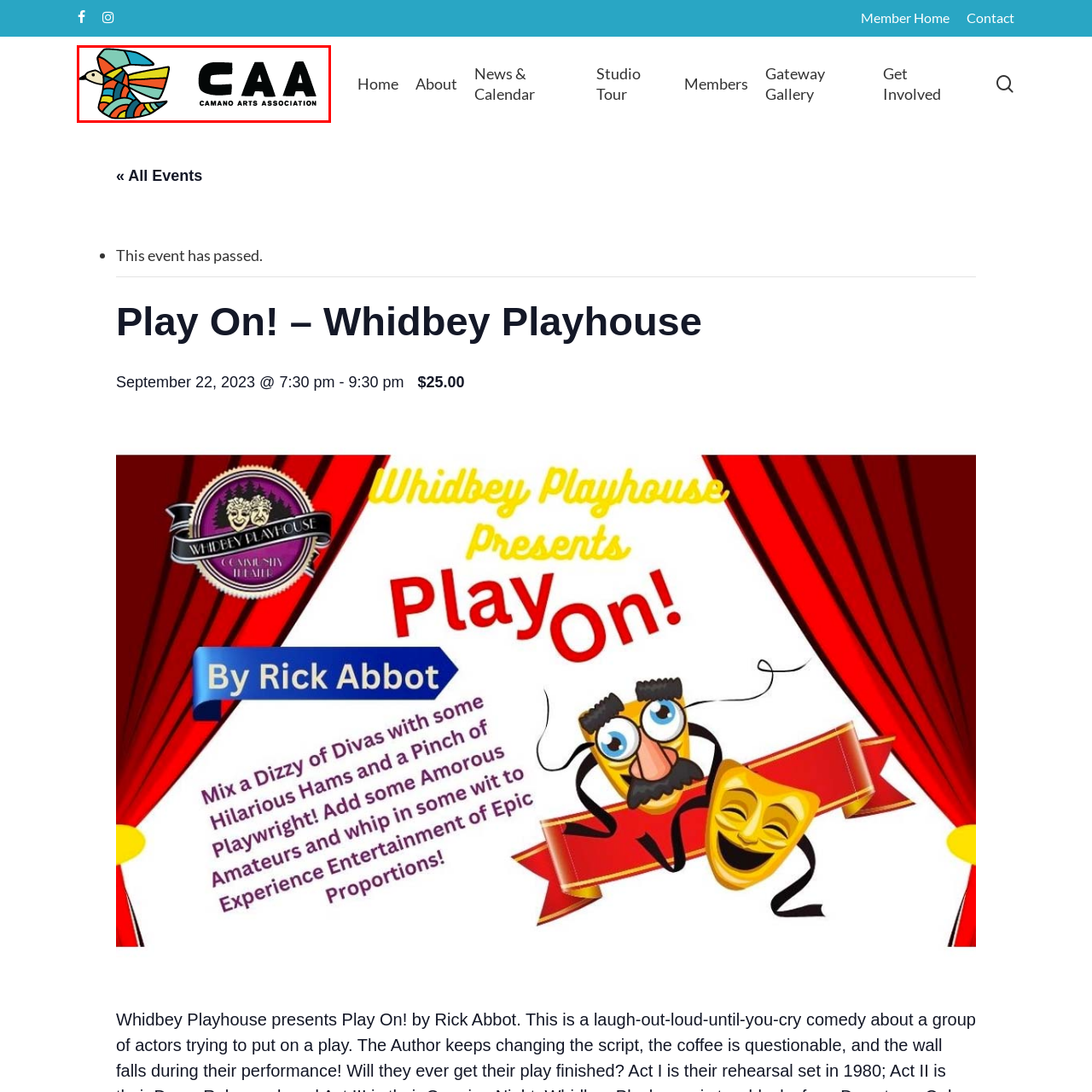Provide an in-depth description of the image within the red bounding box.

The image showcases the logo of the Camano Arts Association (CAA), featuring a vibrant, stylized bird composed of various colorful segments. This artistic representation is accompanied by bold text that reads "CAA" to the right, followed by the full name "Camano Arts Association" underneath. The design reflects a commitment to creativity and community engagement in the arts, symbolizing the organization's focus on fostering artistic expression and cultural activities. The logo effectively combines a modern aesthetic with a playful, artistic flair, making it a recognizable emblem for the association.